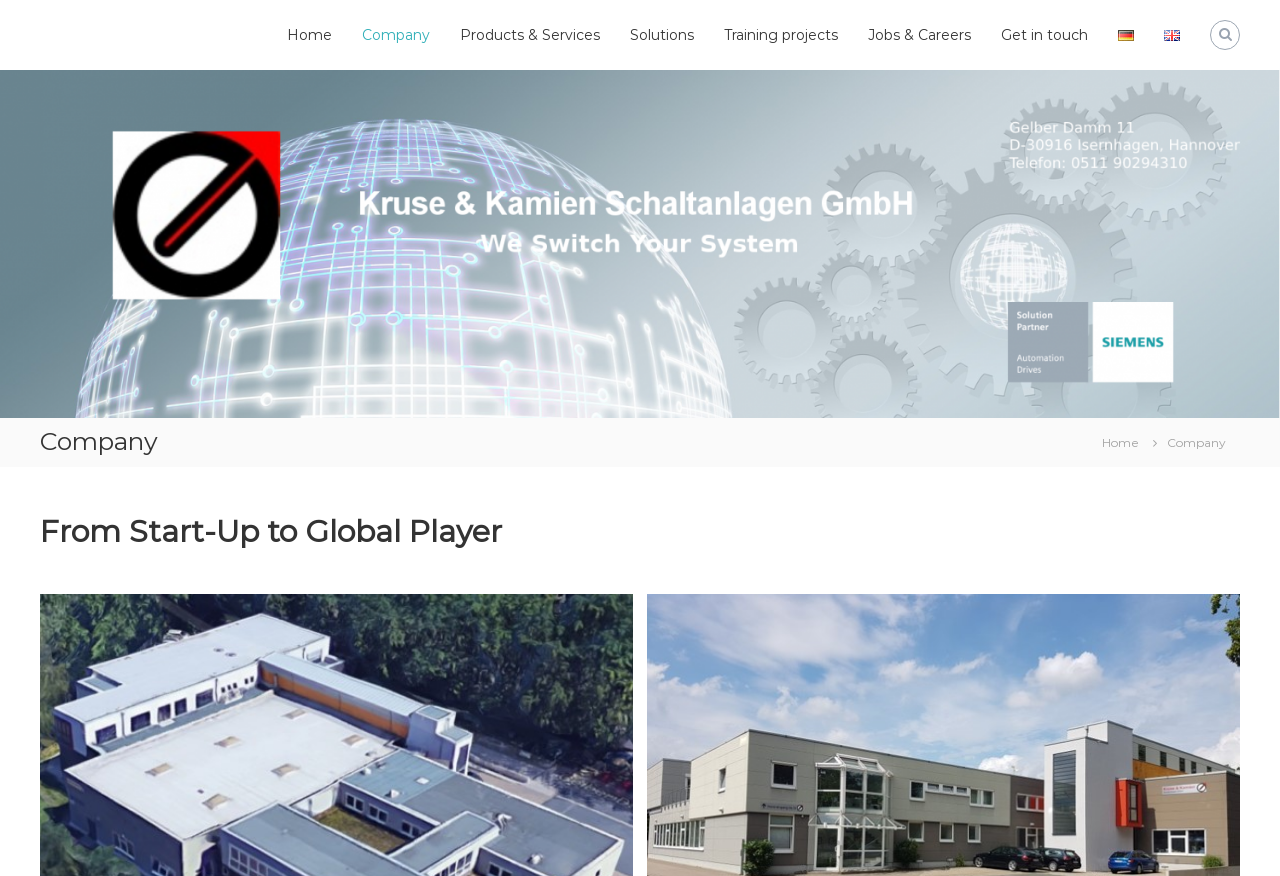Provide a thorough description of the webpage's content and layout.

The webpage is about Kruse & Kamien Schaltanlagen, a company that develops and manufactures industrial switchgear and custom software for various industries. At the top left of the page, there is a link to the company's homepage with the text "Kruse & Kamien Schaltanlagen – We Switch Your System". Below this link, there is a brief description of the company's services, stating that they develop and manufacture switchgear for industry, medium-sized businesses, and research.

The top navigation menu consists of 7 links: "Home", "Company", "Products & Services", "Solutions", "Training projects", "Jobs & Careers", and "Get in touch". These links are positioned horizontally across the top of the page, with the "Home" link at the left and the "Get in touch" link at the right.

To the right of the navigation menu, there are two language options, "Deutsch" and "English", each accompanied by a small flag icon. These links are positioned at the top right corner of the page.

Below the navigation menu, there is a heading that reads "Company", which is centered at the top of the main content area. Below this heading, there is a link to the "Home" page again, with a heading that reads "From Start-Up to Global Player". This section appears to be a brief introduction or overview of the company's history and growth.